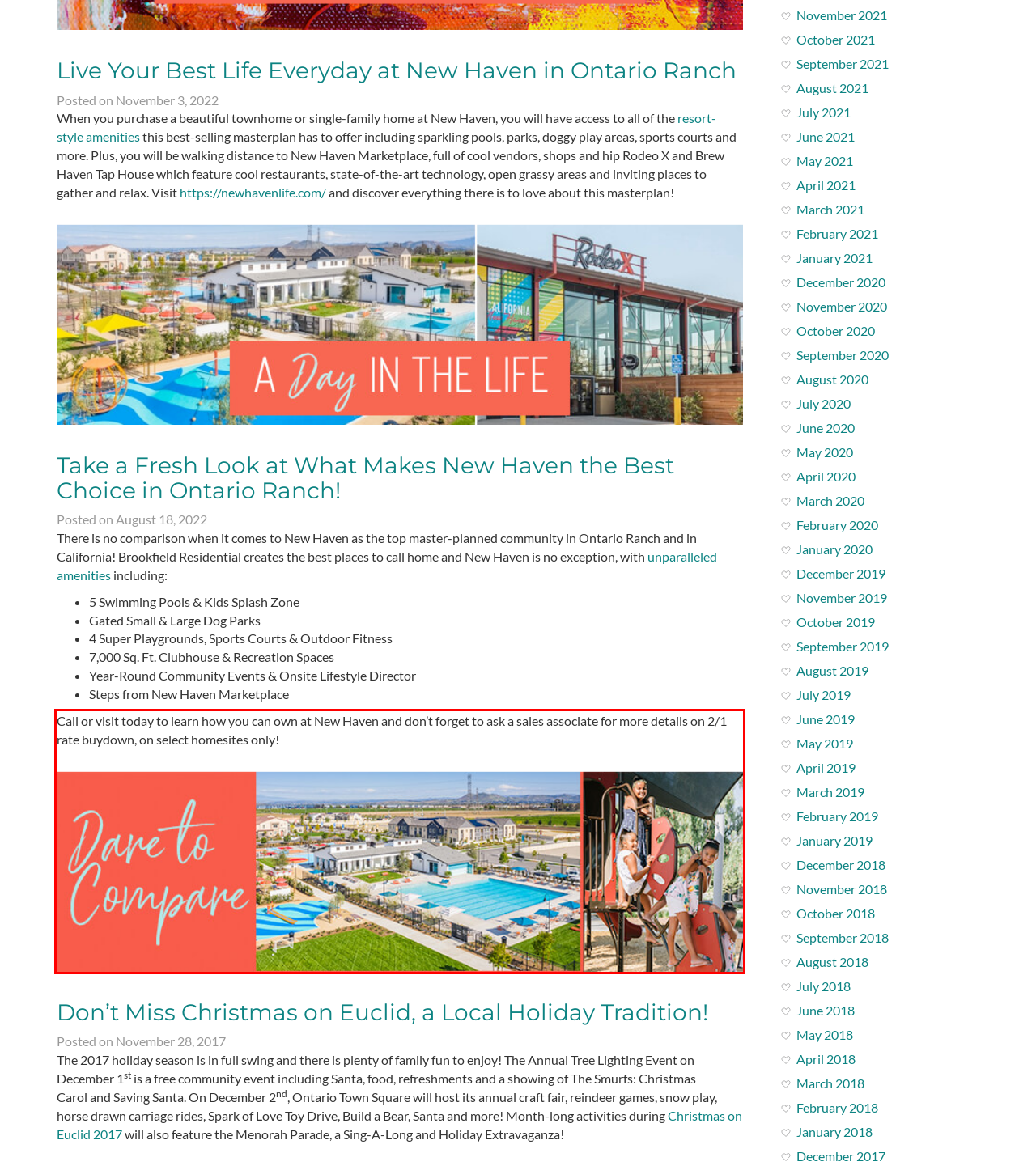Review the screenshot of the webpage and recognize the text inside the red rectangle bounding box. Provide the extracted text content.

Call or visit today to learn how you can own at New Haven and don’t forget to ask a sales associate for more details on 2/1 rate buydown, on select homesites only!